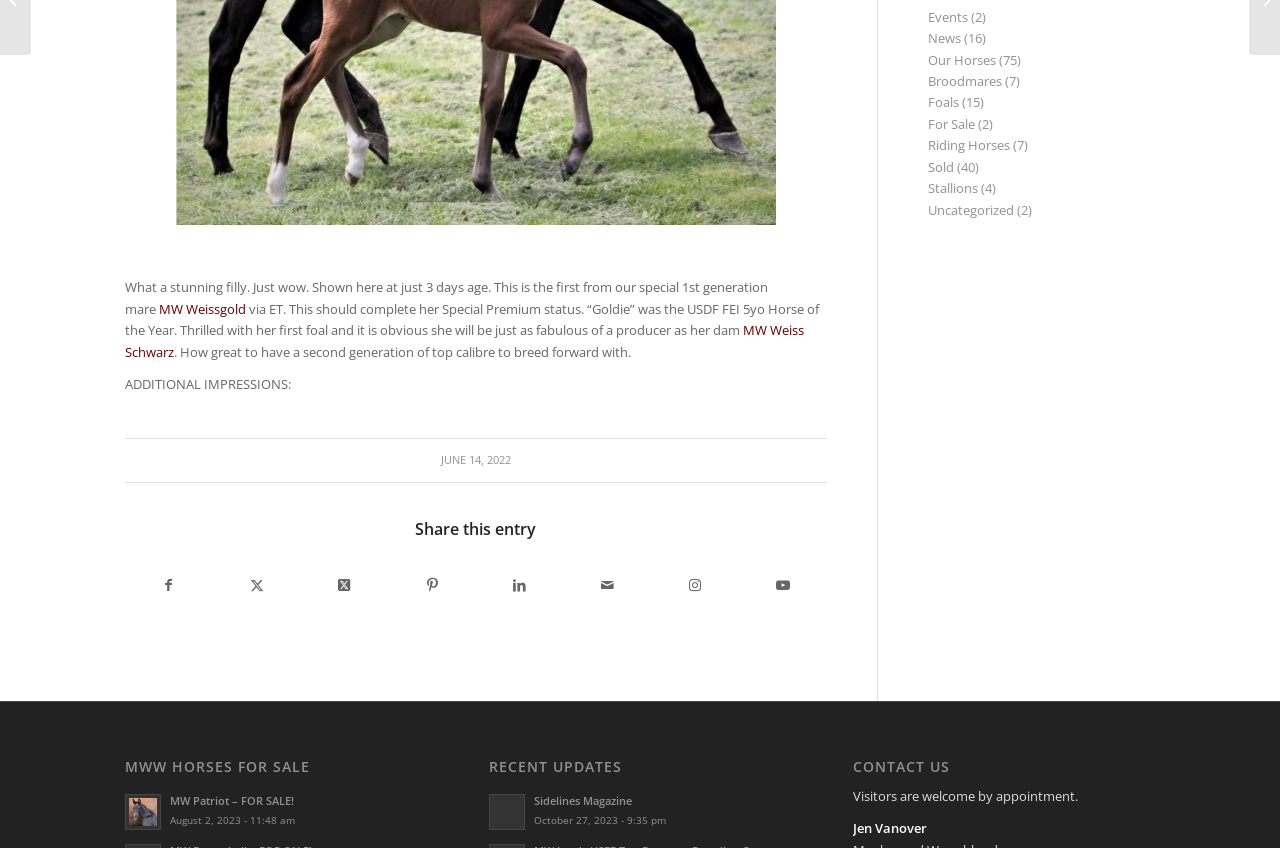Based on the description "Aiden's Hope", find the bounding box of the specified UI element.

None